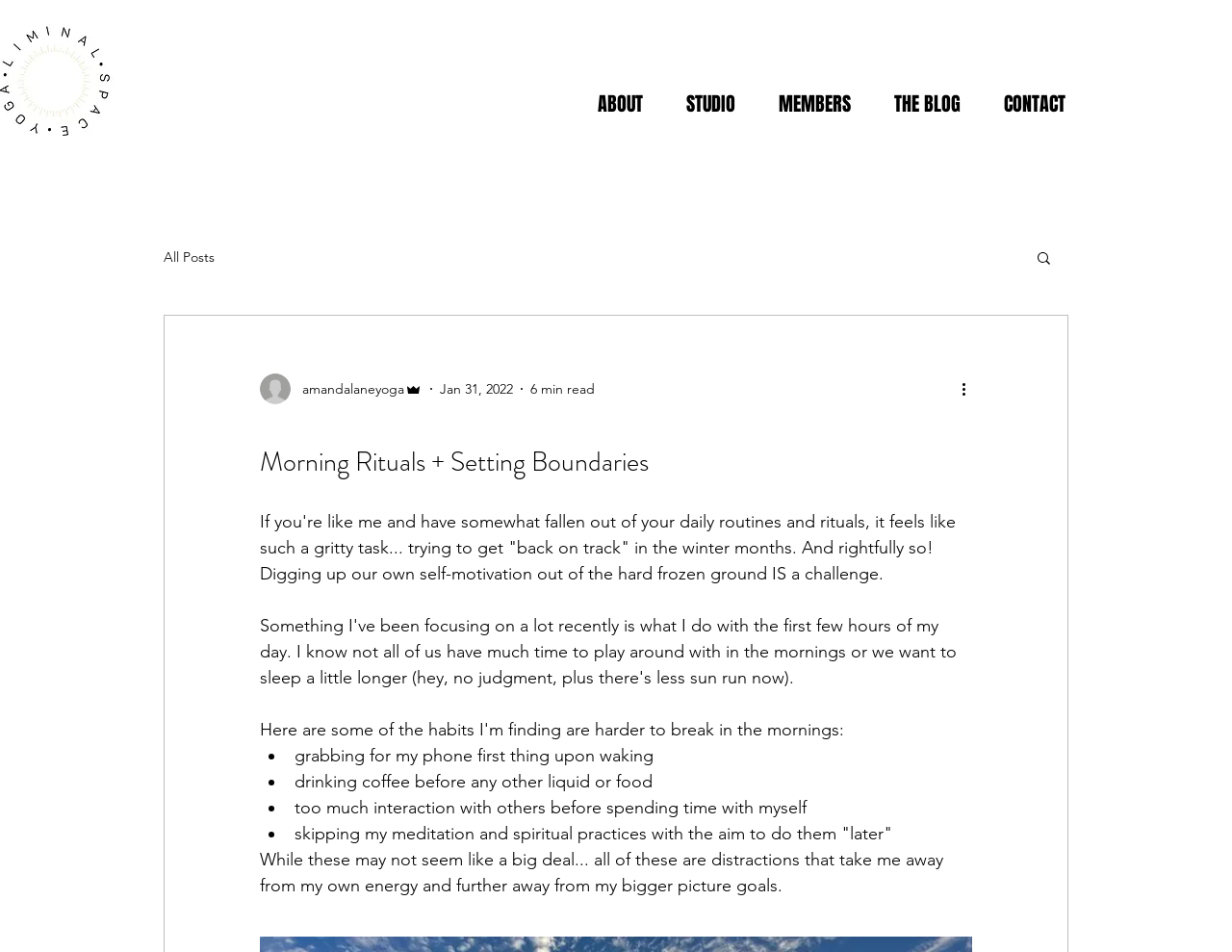Pinpoint the bounding box coordinates of the area that must be clicked to complete this instruction: "Read the blog post".

[0.211, 0.452, 0.789, 0.51]